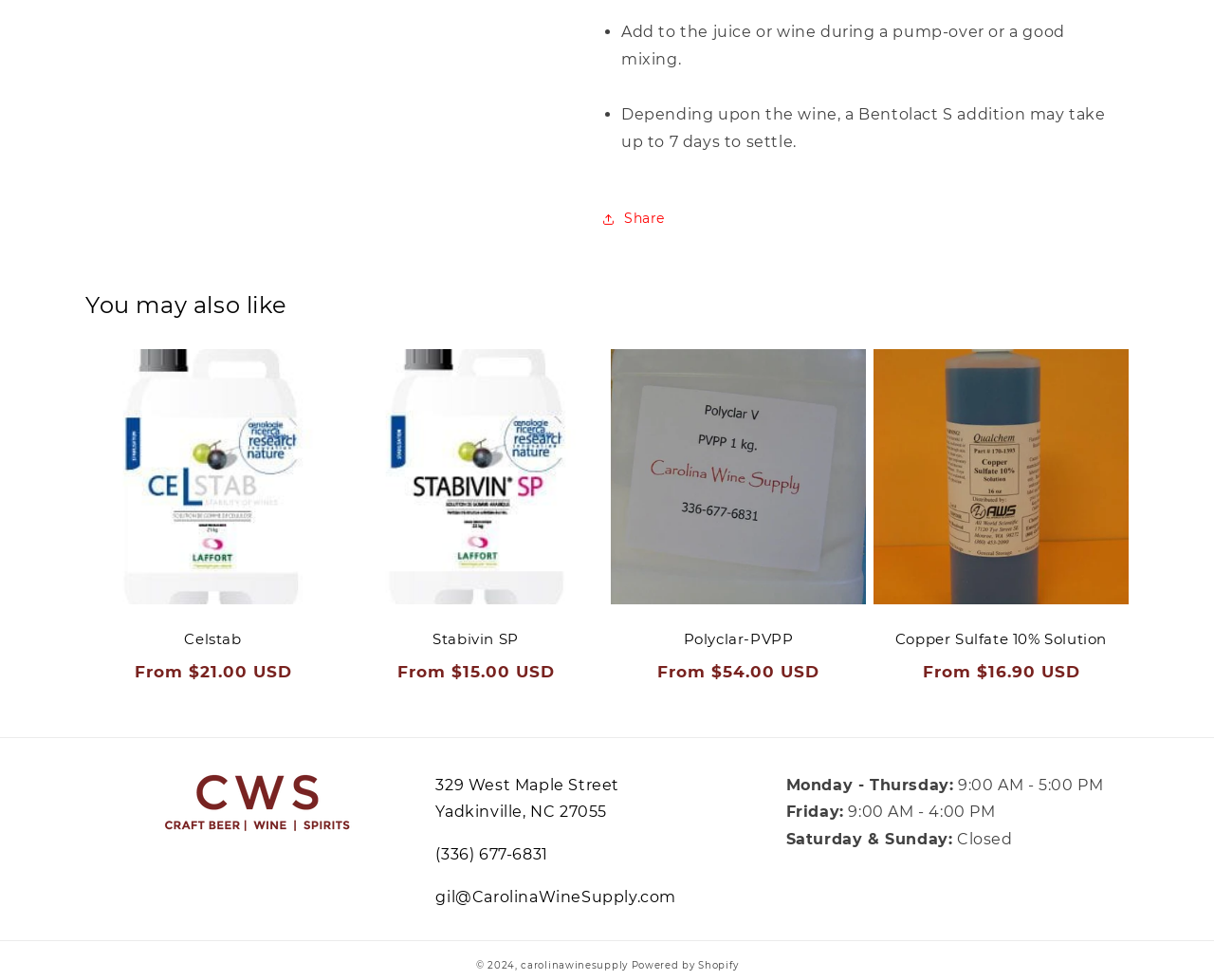Can you find the bounding box coordinates for the element that needs to be clicked to execute this instruction: "View Stabivin SP product"? The coordinates should be given as four float numbers between 0 and 1, i.e., [left, top, right, bottom].

[0.302, 0.642, 0.481, 0.661]